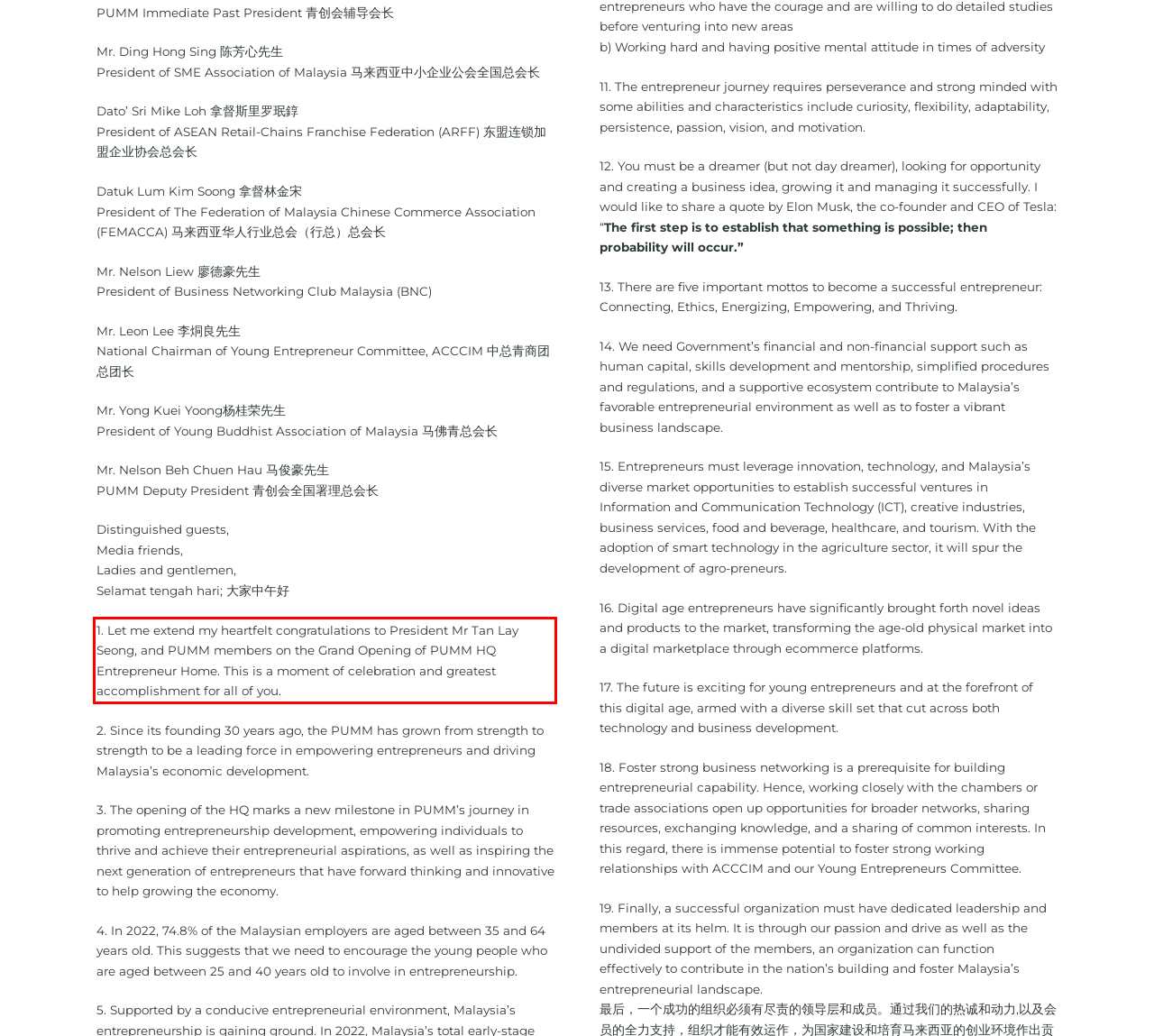Look at the screenshot of the webpage, locate the red rectangle bounding box, and generate the text content that it contains.

1. Let me extend my heartfelt congratulations to President Mr Tan Lay Seong, and PUMM members on the Grand Opening of PUMM HQ Entrepreneur Home. This is a moment of celebration and greatest accomplishment for all of you.